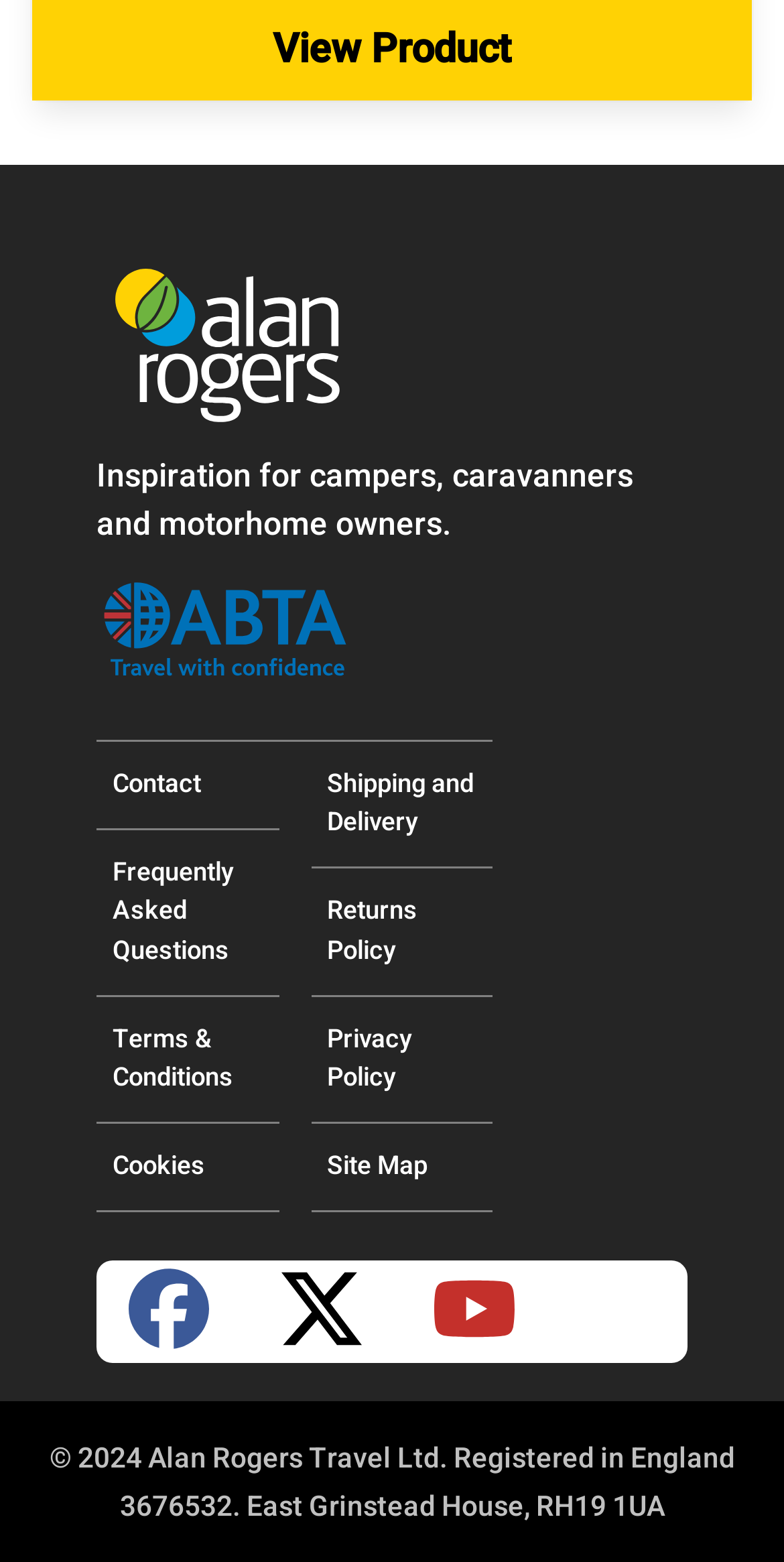What type of content is provided for campers?
Answer the question in as much detail as possible.

The webpage provides inspiration for campers, caravanners, and motorhome owners, as stated in the StaticText element with the text 'Inspiration for campers, caravanners and motorhome owners.'